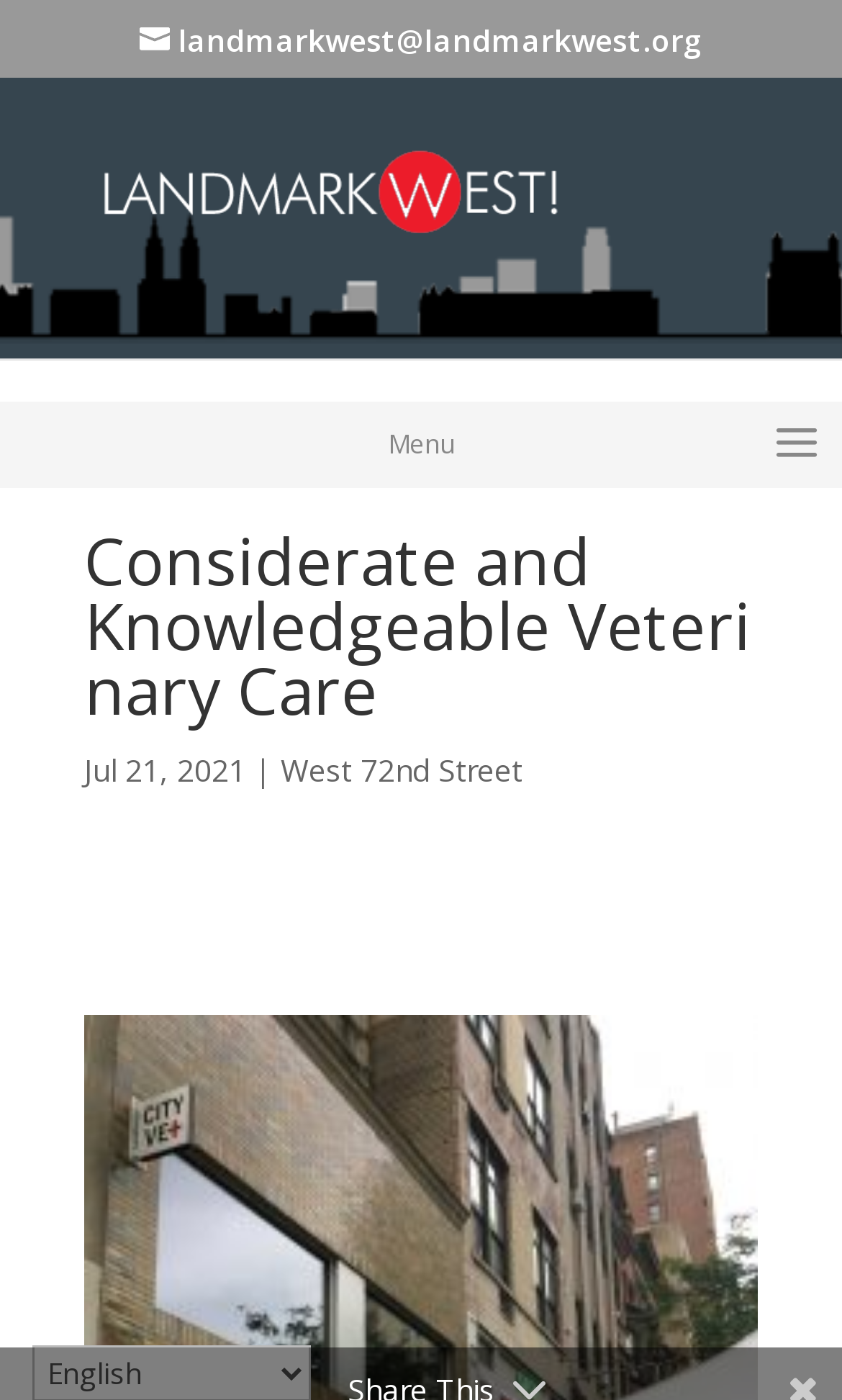What is the date mentioned on the webpage?
Refer to the image and answer the question using a single word or phrase.

Jul 21, 2021